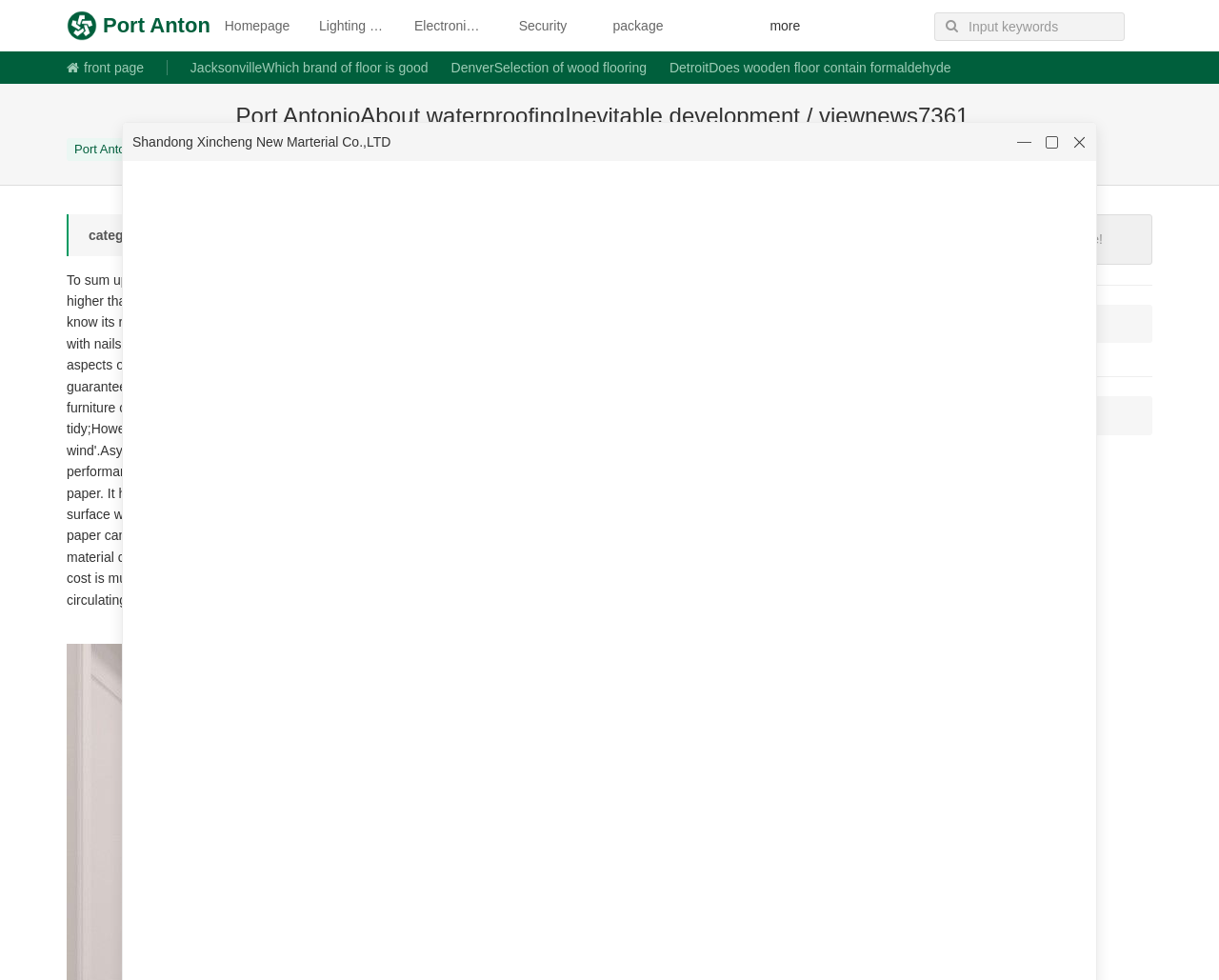Provide a one-word or brief phrase answer to the question:
Are there any images on this webpage?

No